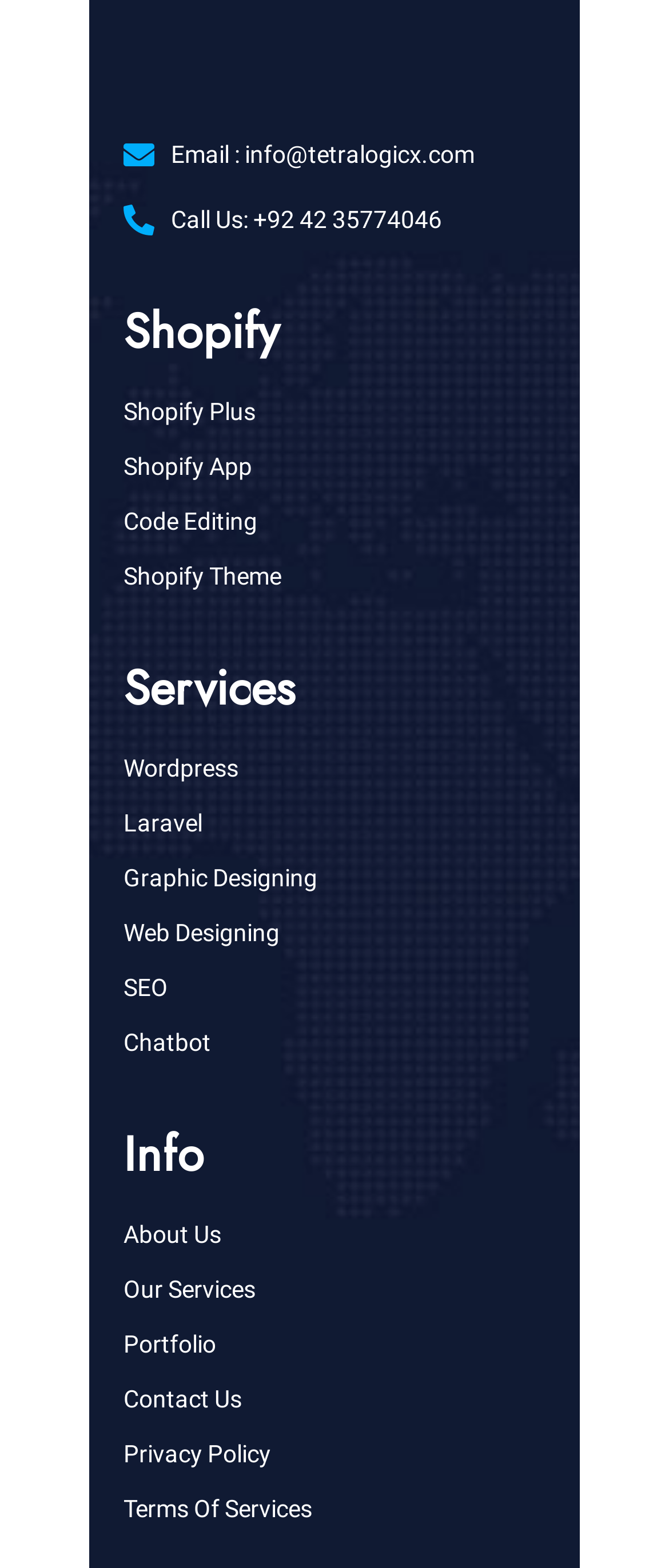Locate the bounding box coordinates of the clickable part needed for the task: "Contact us via email".

[0.185, 0.059, 0.815, 0.085]